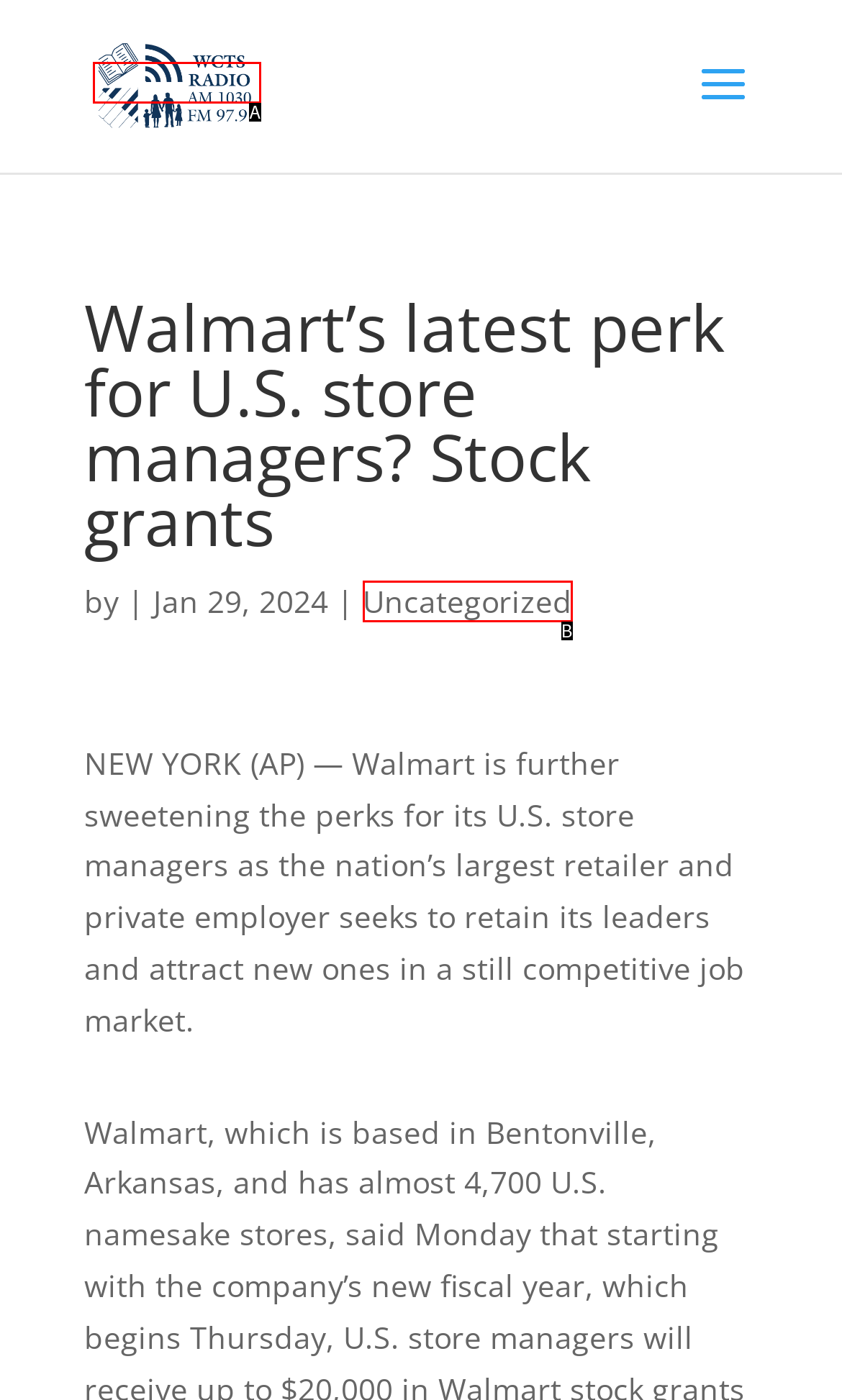From the description: Uncategorized, select the HTML element that fits best. Reply with the letter of the appropriate option.

B